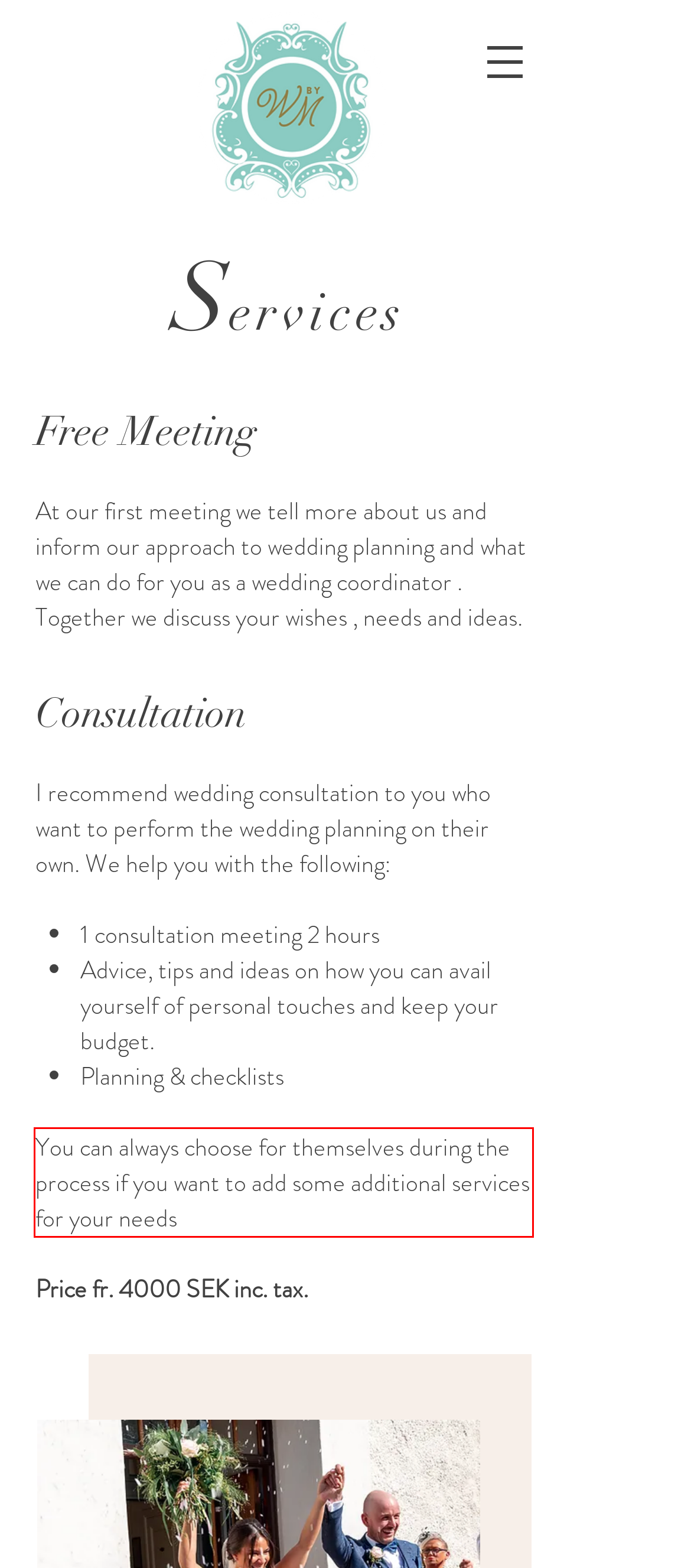You are looking at a screenshot of a webpage with a red rectangle bounding box. Use OCR to identify and extract the text content found inside this red bounding box.

You can always choose for themselves during the process if you want to add some additional services for your needs